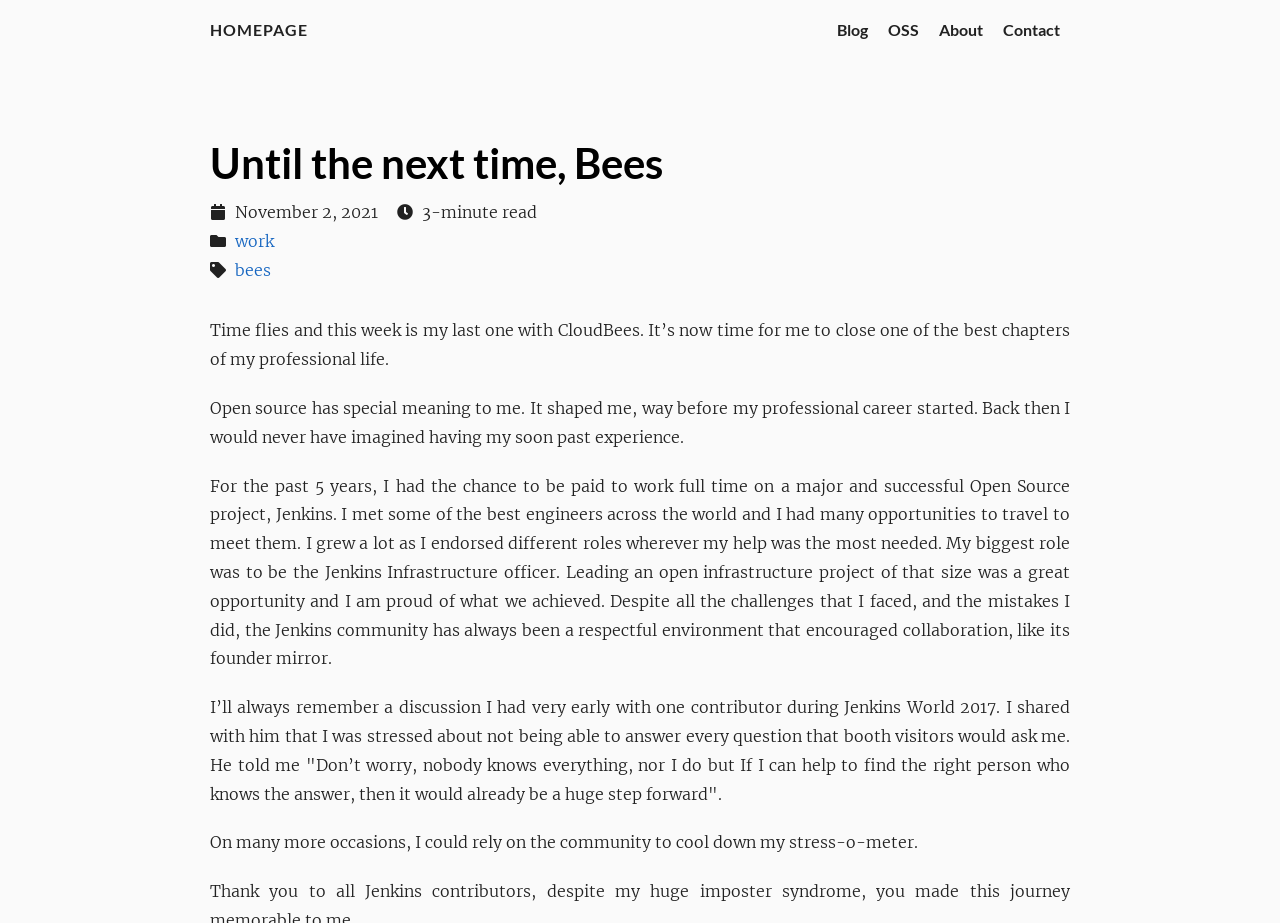What is the author's role in the Jenkins community?
Please provide a single word or phrase as the answer based on the screenshot.

Jenkins Infrastructure officer